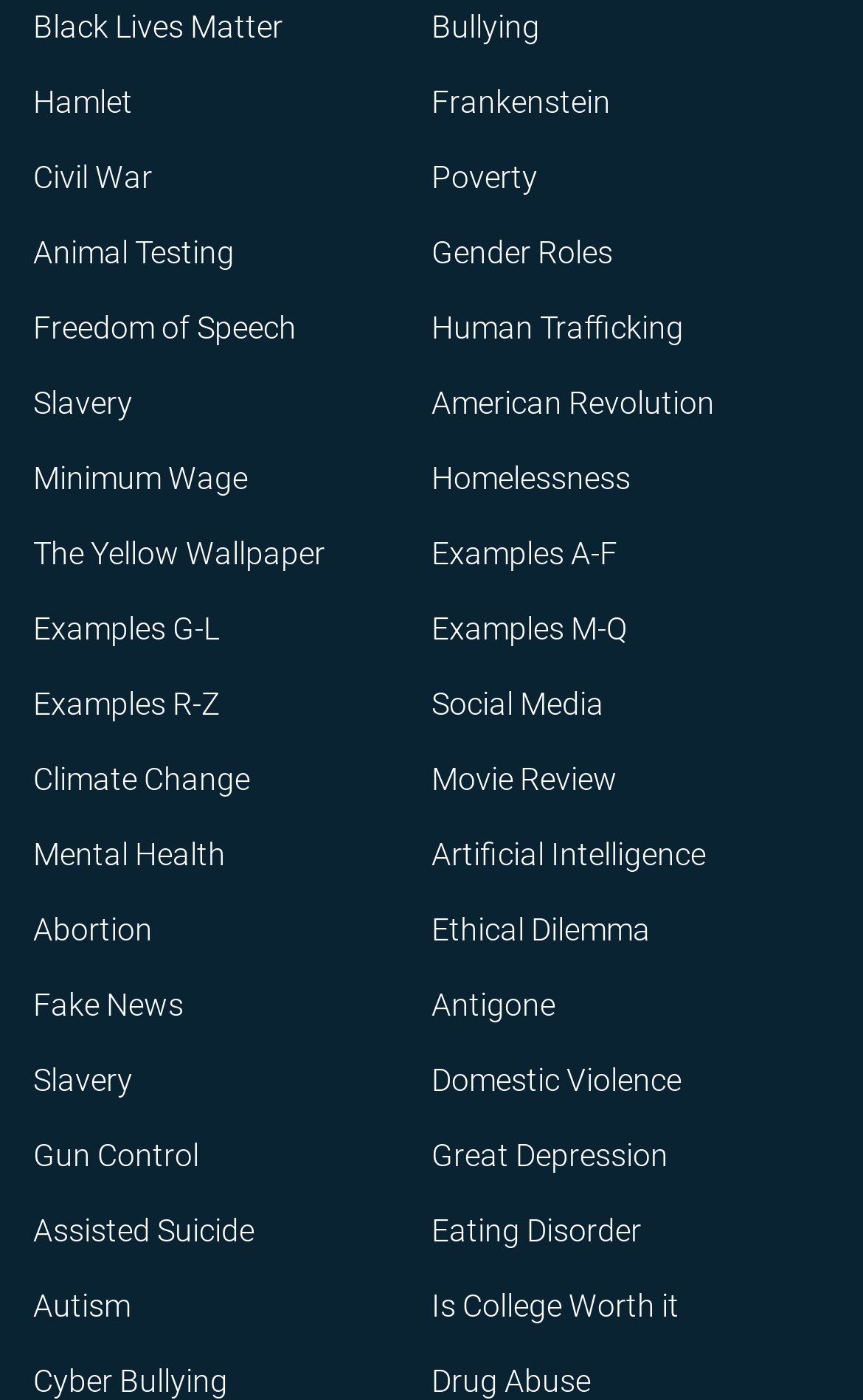Use a single word or phrase to answer the question: 
What is the topic of the link next to 'Poverty'?

Animal Testing